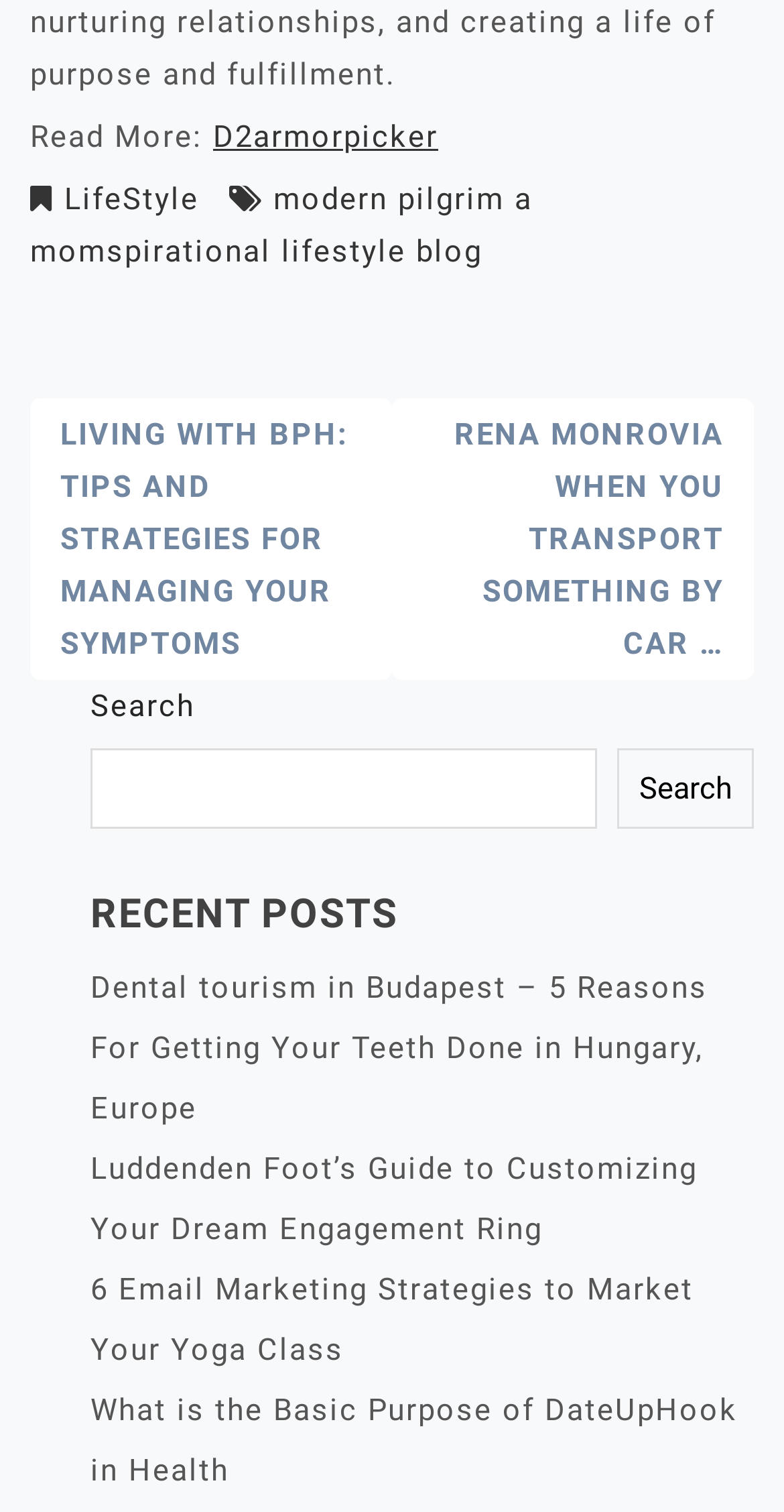How many search boxes are on the webpage?
From the screenshot, supply a one-word or short-phrase answer.

1